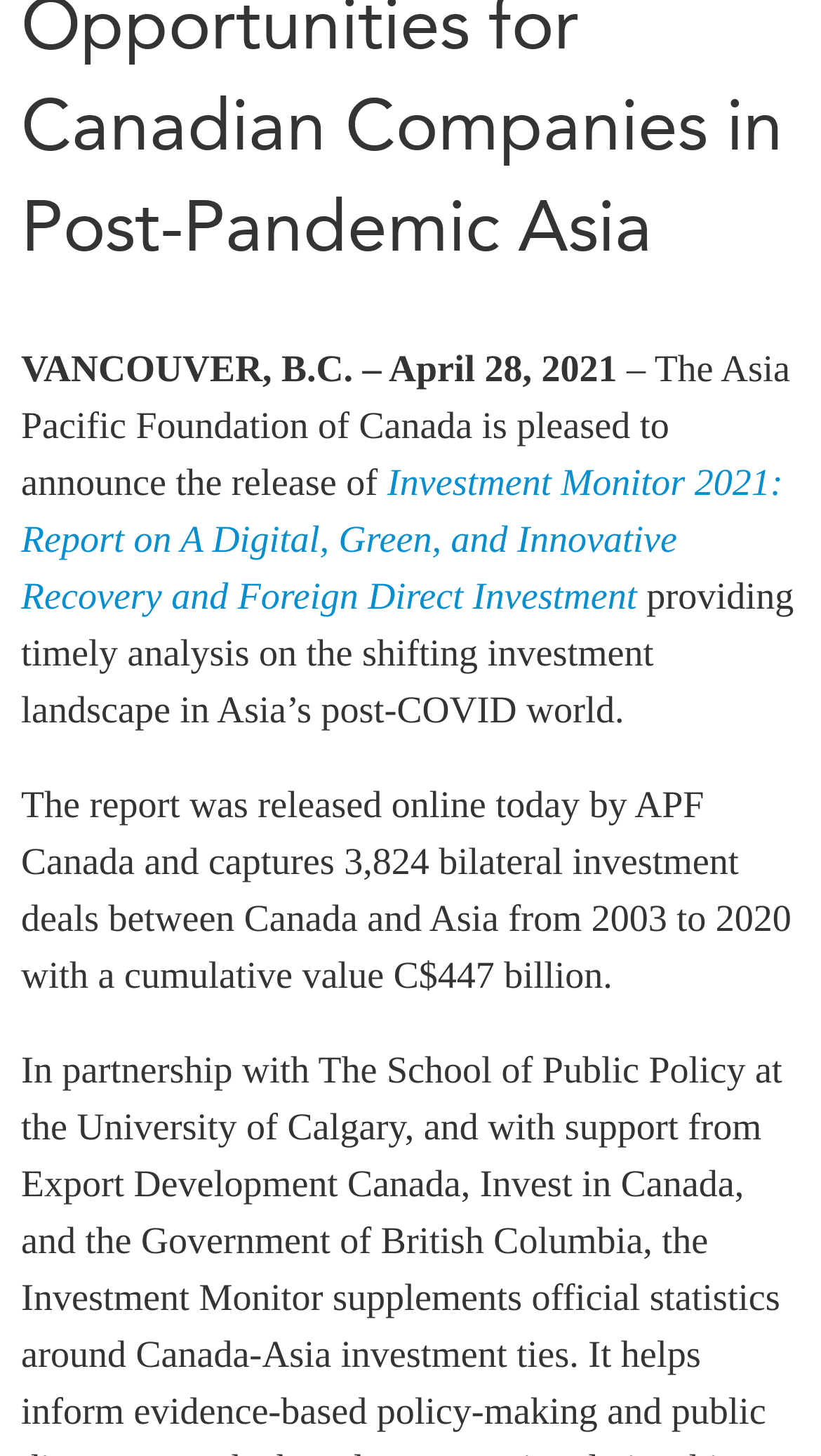Using the format (top-left x, top-left y, bottom-right x, bottom-right y), and given the element description, identify the bounding box coordinates within the screenshot: Research

[0.077, 0.437, 0.445, 0.491]